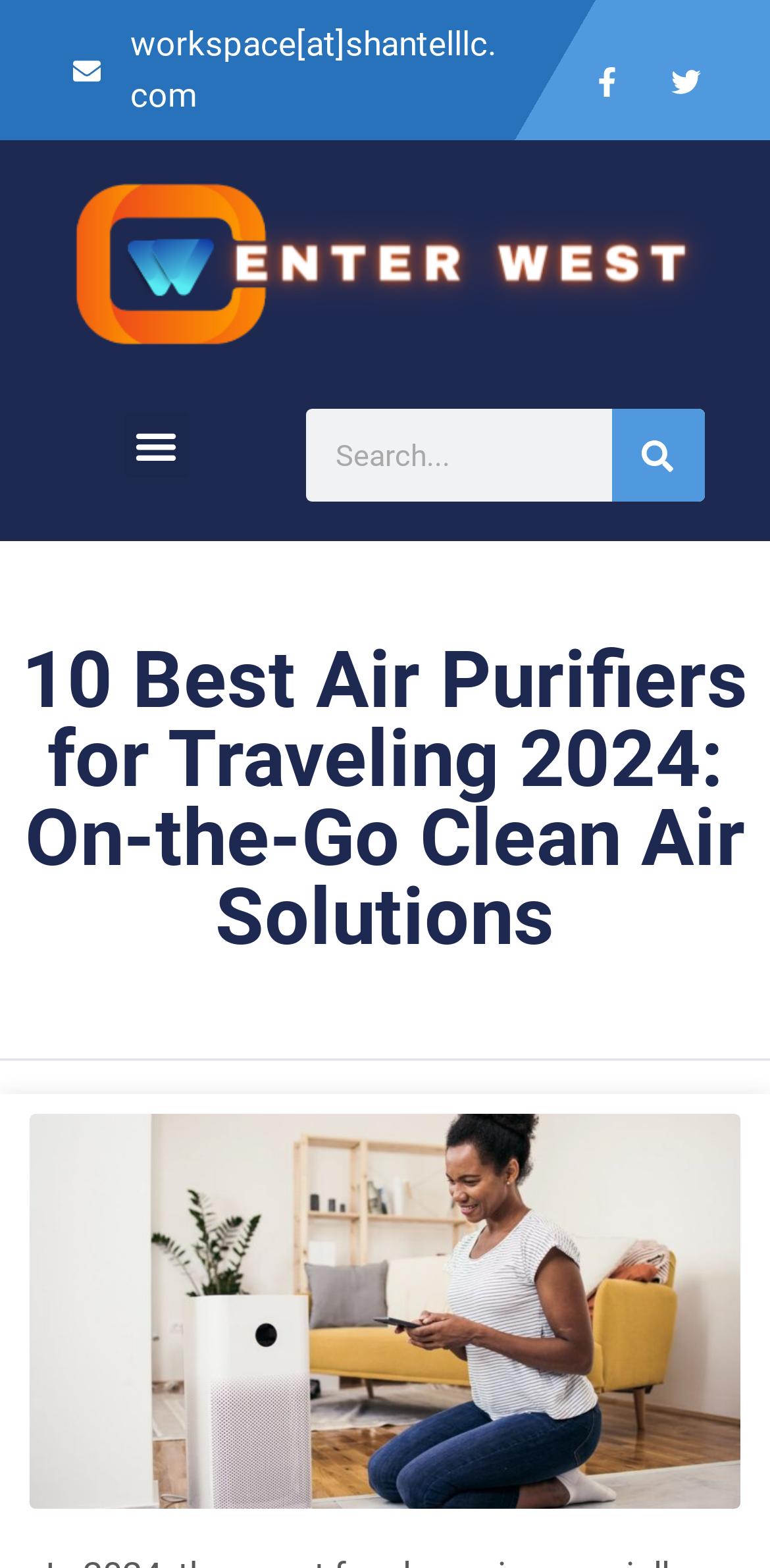What is the purpose of the search box?
Please provide a single word or phrase based on the screenshot.

To search